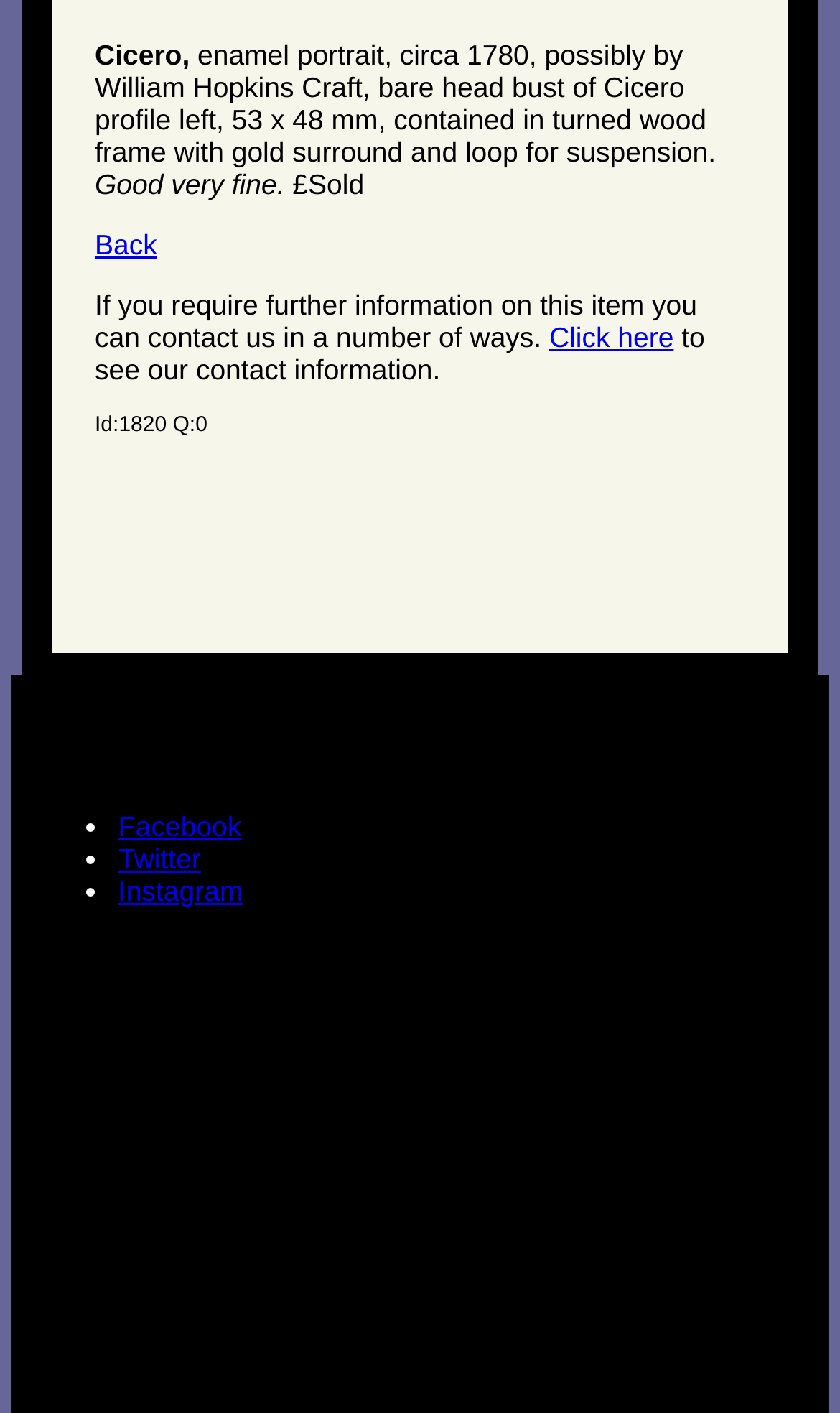What is the size of the portrait?
Please ensure your answer to the question is detailed and covers all necessary aspects.

The text description mentions the size of the portrait as '53 x 48 mm', which is the answer to this question.